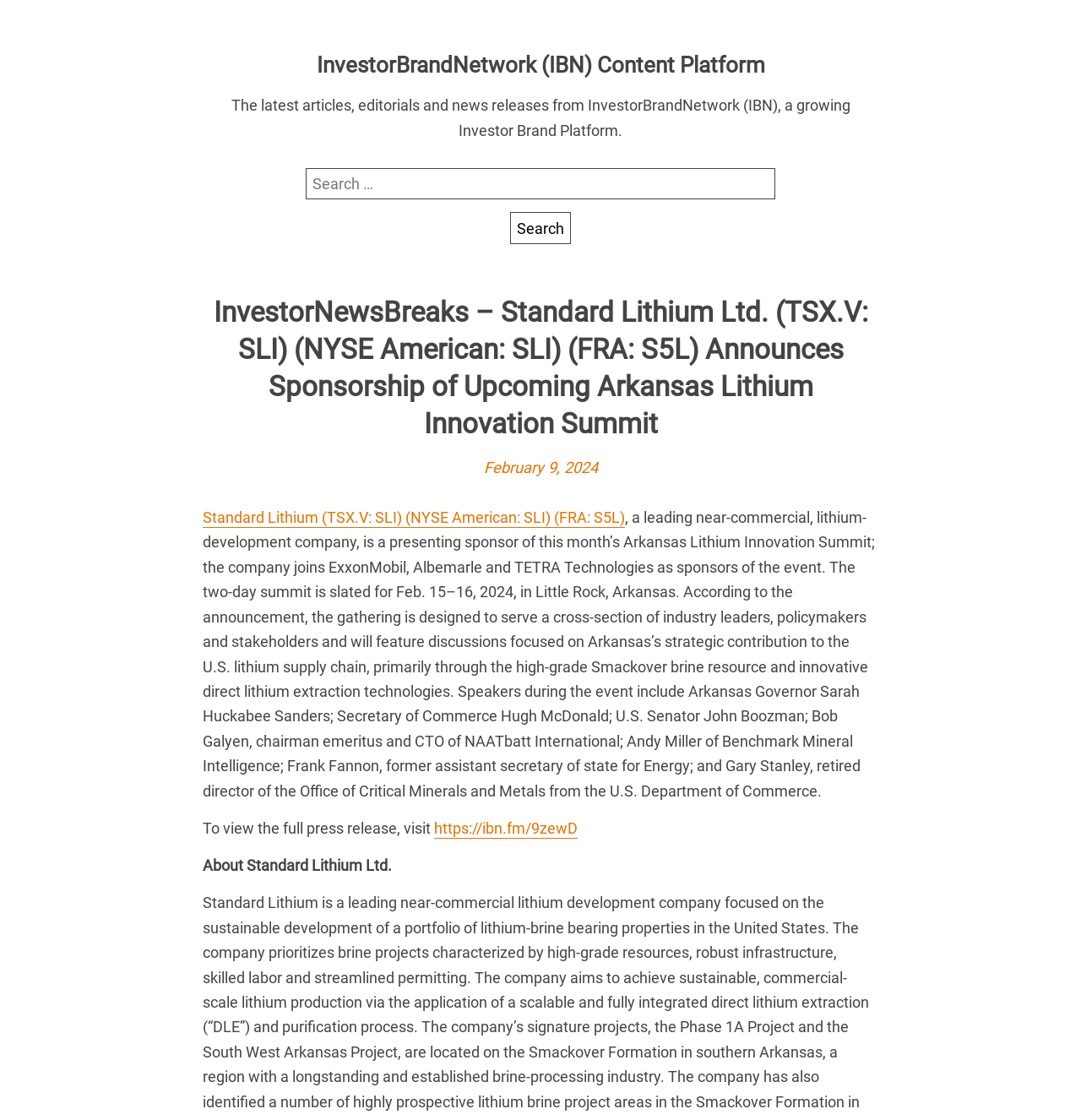What is the name of the company sponsoring the Arkansas Lithium Innovation Summit?
Please give a detailed answer to the question using the information shown in the image.

The answer can be found in the paragraph of text that describes the company's sponsorship of the event. The company is mentioned as 'Standard Lithium (TSX.V: SLI) (NYSE American: SLI) (FRA: S5L)', a leading near-commercial, lithium-development company.